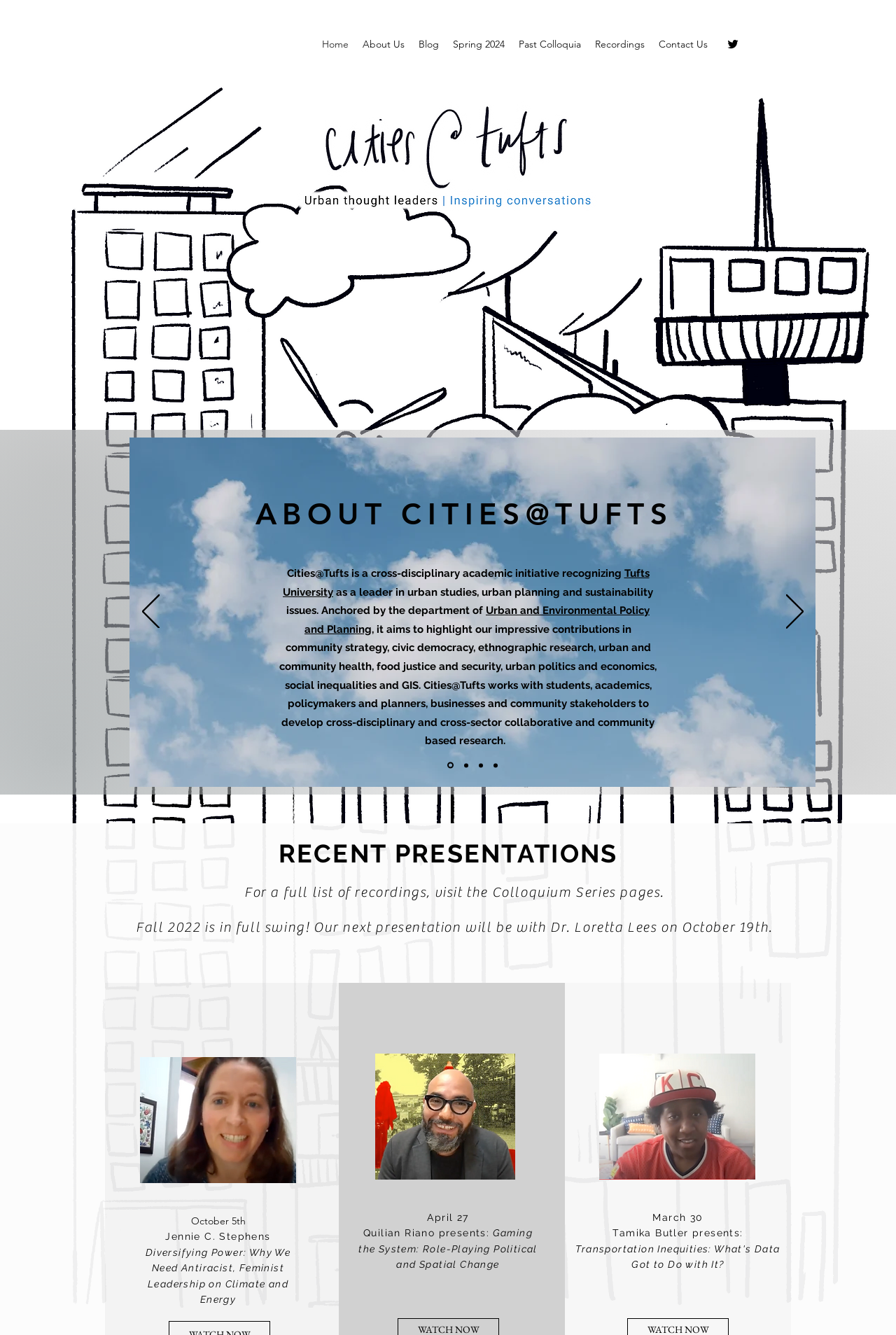Offer an in-depth caption of the entire webpage.

The webpage is for Cities@Tufts, a cross-disciplinary academic initiative at Tufts University. At the top, there is a navigation bar with links to "Home", "About Us", "Blog", "Spring 2024", "Past Colloquia", "Recordings", and "Contact Us". To the right of the navigation bar, there is a social media link to Twitter.

Below the navigation bar, there is a large image that takes up most of the width of the page. Above the image, there is a heading that reads "ABOUT CITIES@TUFTS" and a paragraph of text that describes the initiative. The text mentions that Cities@Tufts is a leader in urban studies, urban planning, and sustainability issues, and that it aims to highlight the university's contributions in various fields.

To the right of the image, there is a slideshow with navigation buttons to move to the previous or next slide. Below the slideshow, there are links to different slides, labeled as "Slide 1", "Slide 2", and so on.

Further down the page, there is a section labeled "Home: Video" that contains an image. Below this section, there is a heading that reads "RECENT PRESENTATIONS" and a paragraph of text that mentions upcoming presentations and provides a link to the Colloquium Series pages.

The page also features a series of presentations, each with a date, presenter's name, and title of the presentation. These presentations are accompanied by images and are arranged in a vertical list. At the bottom of the page, there is a link to find Cities@Tufts on Facebook.